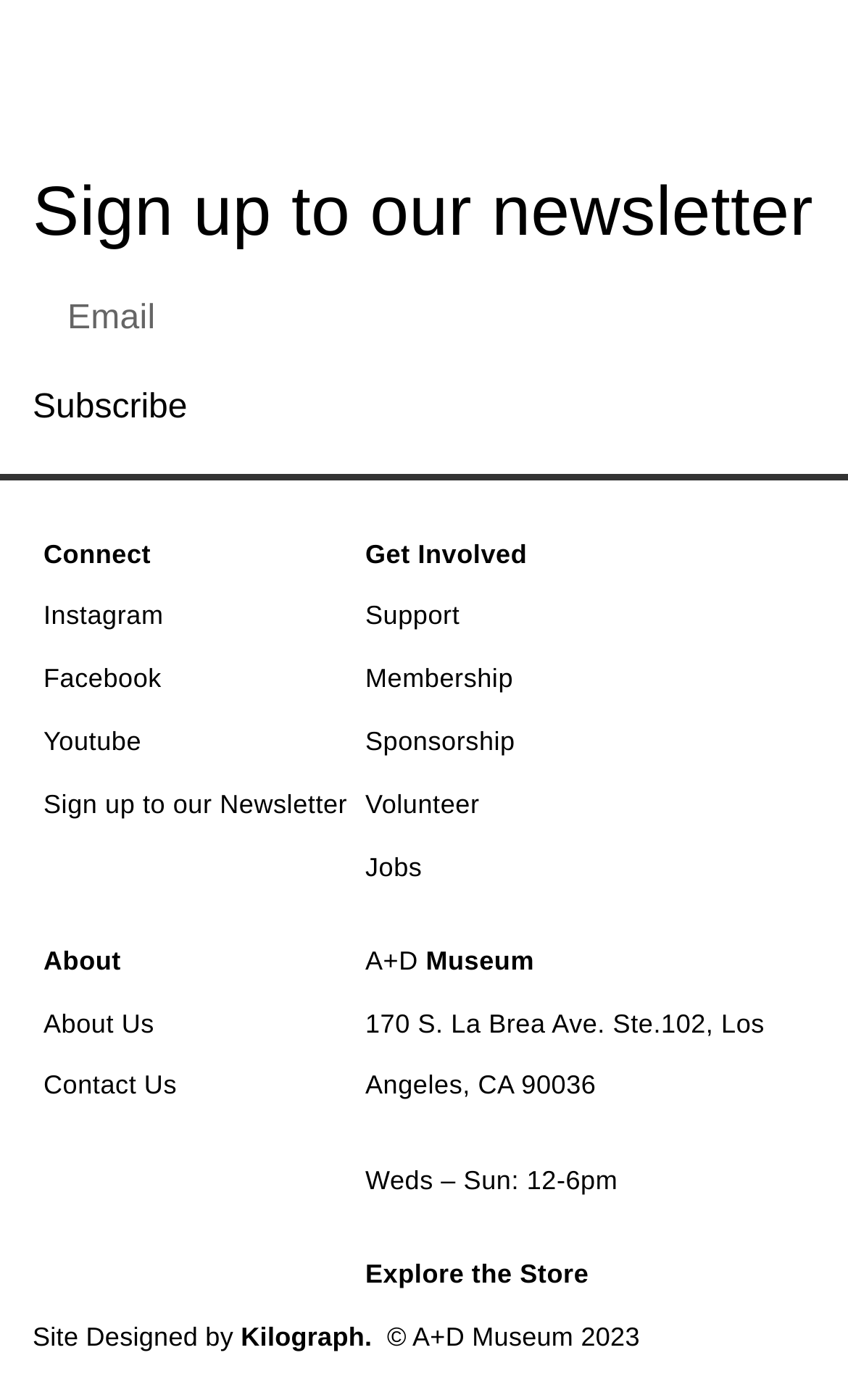Respond to the following question using a concise word or phrase: 
What social media platforms are linked?

Instagram, Facebook, Youtube